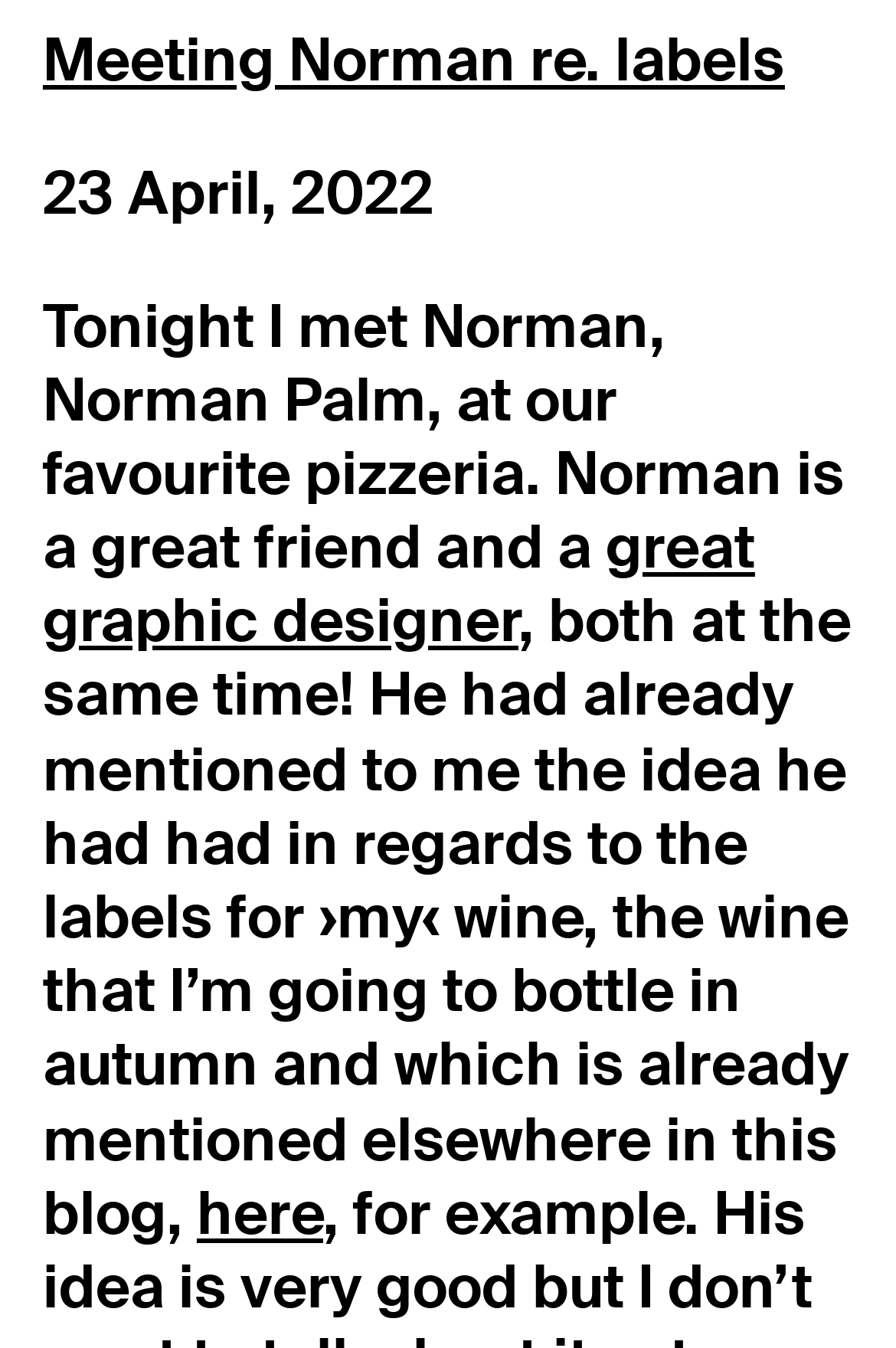What is Norman's profession?
Please provide a single word or phrase as your answer based on the screenshot.

graphic designer